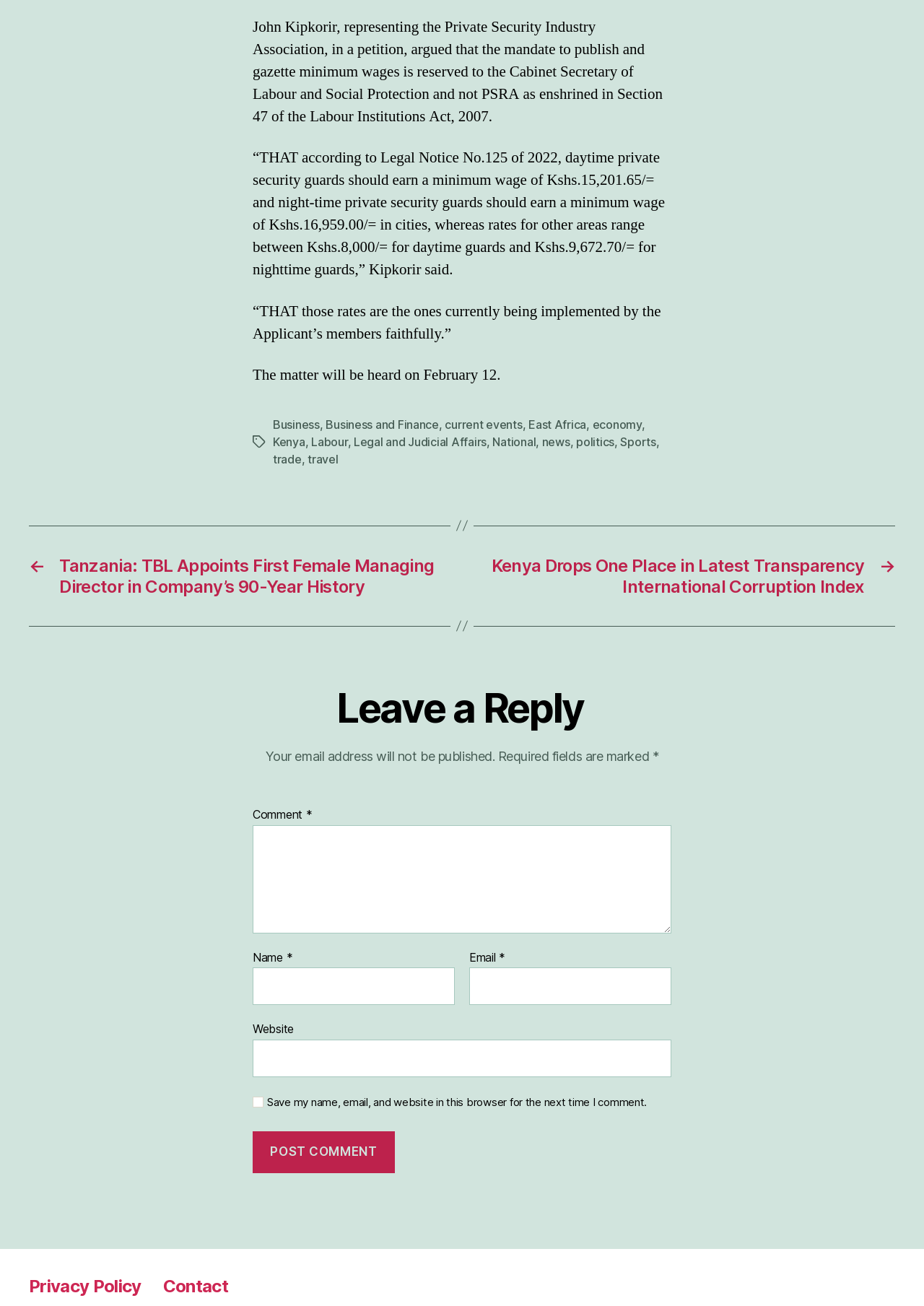Locate the bounding box coordinates of the clickable area needed to fulfill the instruction: "Visit the 'Privacy Policy' page".

[0.031, 0.977, 0.153, 0.993]